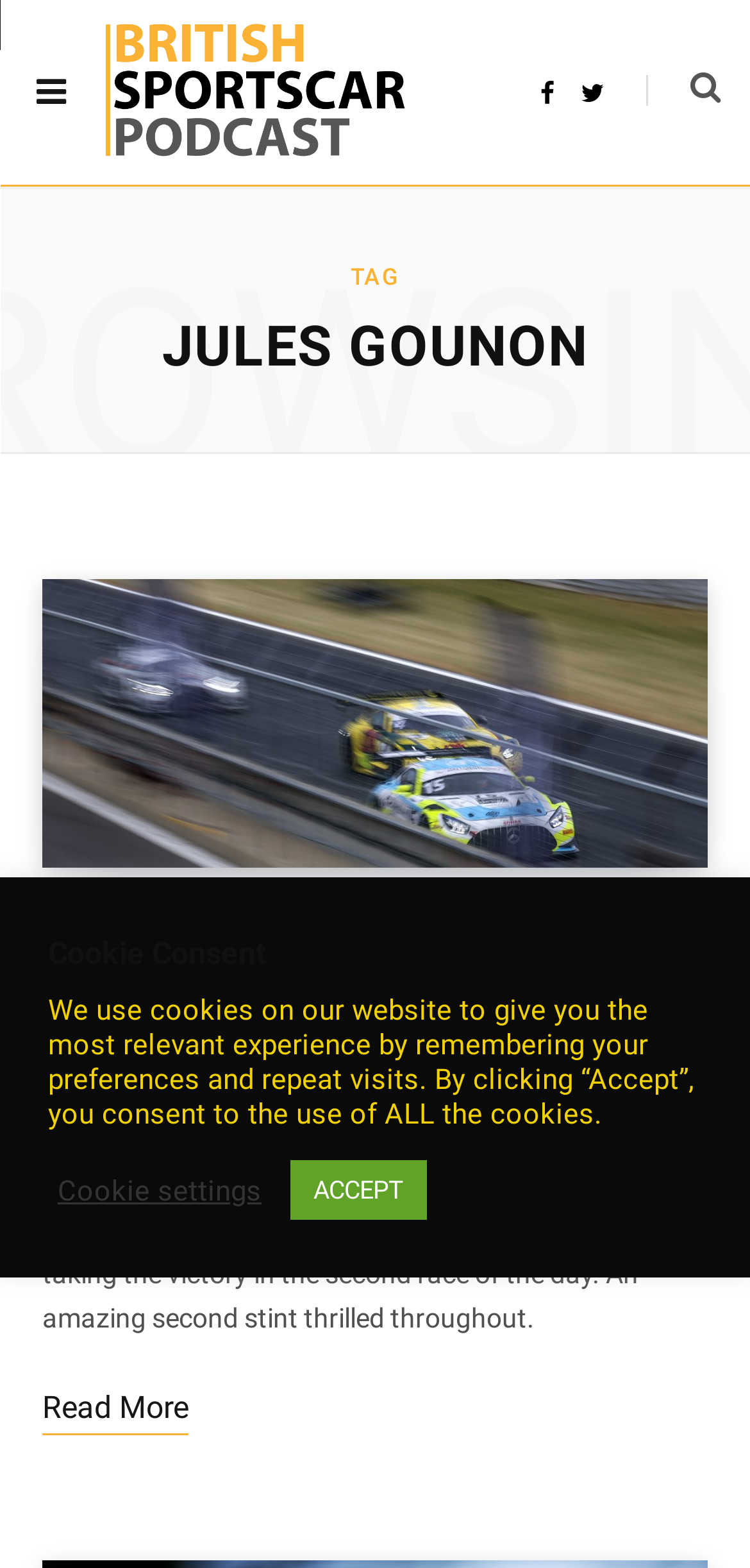Please provide the bounding box coordinates in the format (top-left x, top-left y, bottom-right x, bottom-right y). Remember, all values are floating point numbers between 0 and 1. What is the bounding box coordinate of the region described as: Snetterton 2023

[0.056, 0.599, 0.374, 0.616]